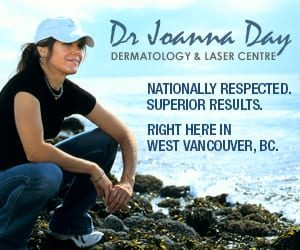What is Dr. Day wearing on her head?
From the screenshot, supply a one-word or short-phrase answer.

A white cap